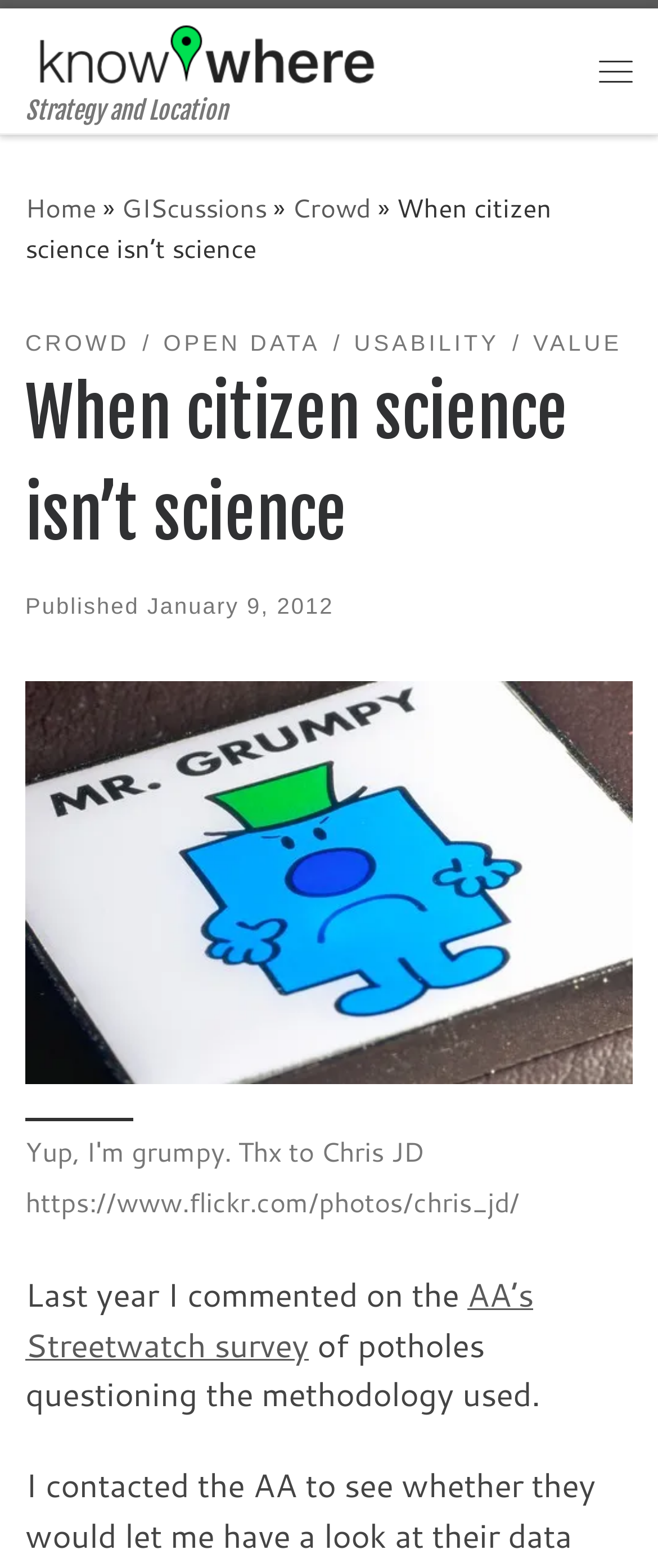How many links are in the top navigation menu? Based on the screenshot, please respond with a single word or phrase.

4